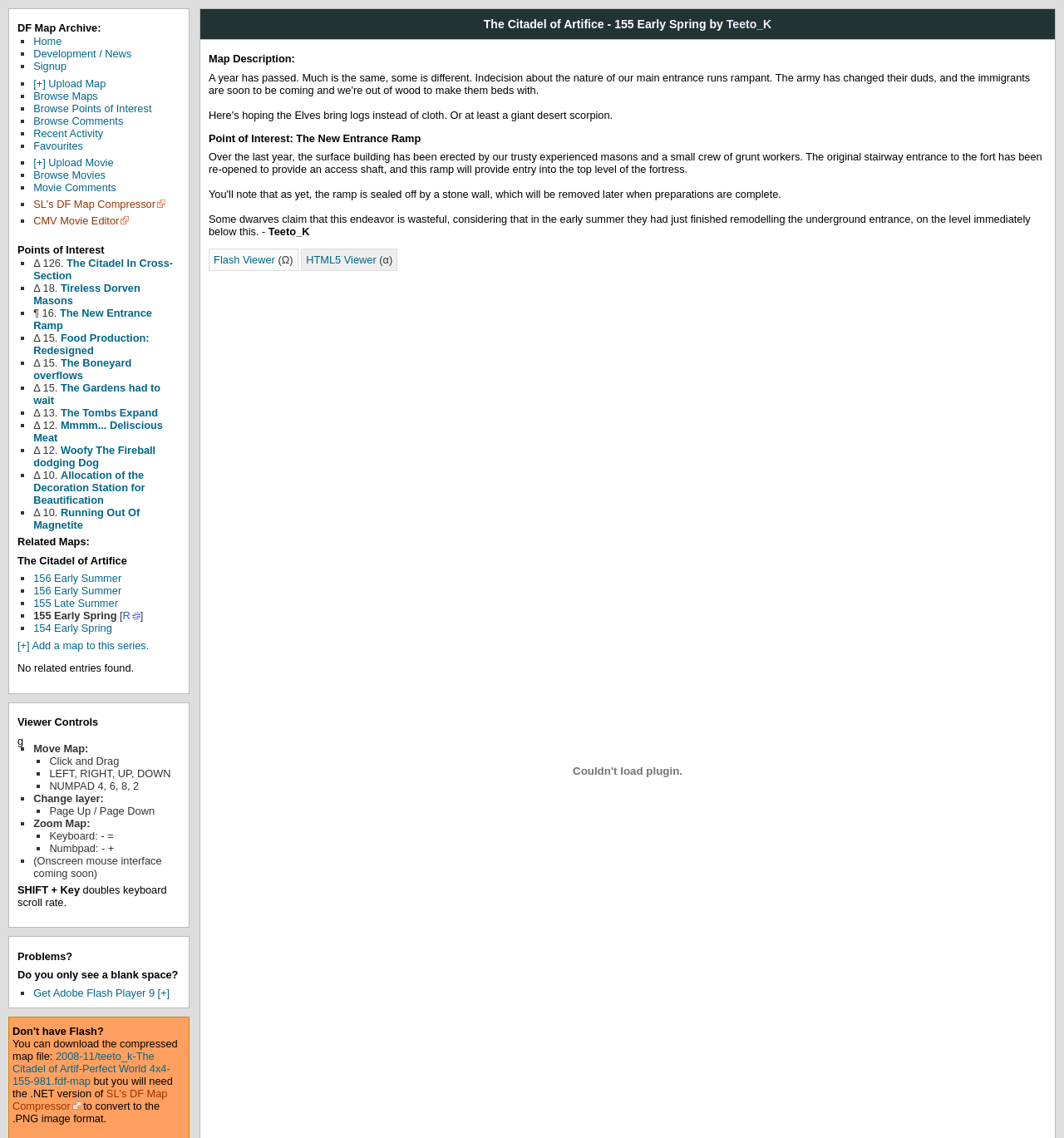Determine the bounding box coordinates of the section to be clicked to follow the instruction: "Upload a new map". The coordinates should be given as four float numbers between 0 and 1, formatted as [left, top, right, bottom].

[0.031, 0.068, 0.099, 0.079]